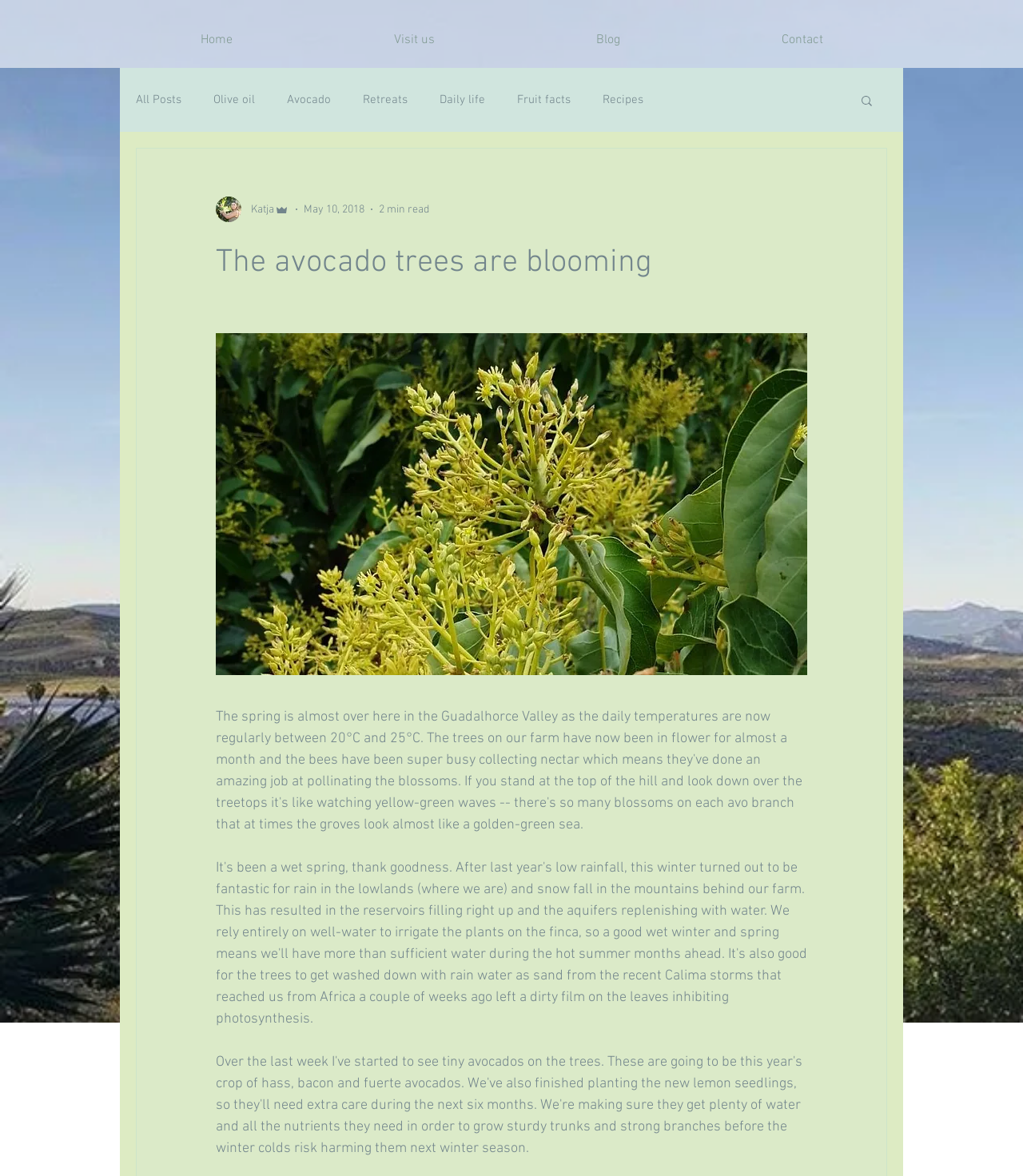Using the details from the image, please elaborate on the following question: Who is the author of the blog post?

The webpage contains a link labeled 'Writer's picture Katja Admin', which suggests that the author of the blog post is Katja Admin.